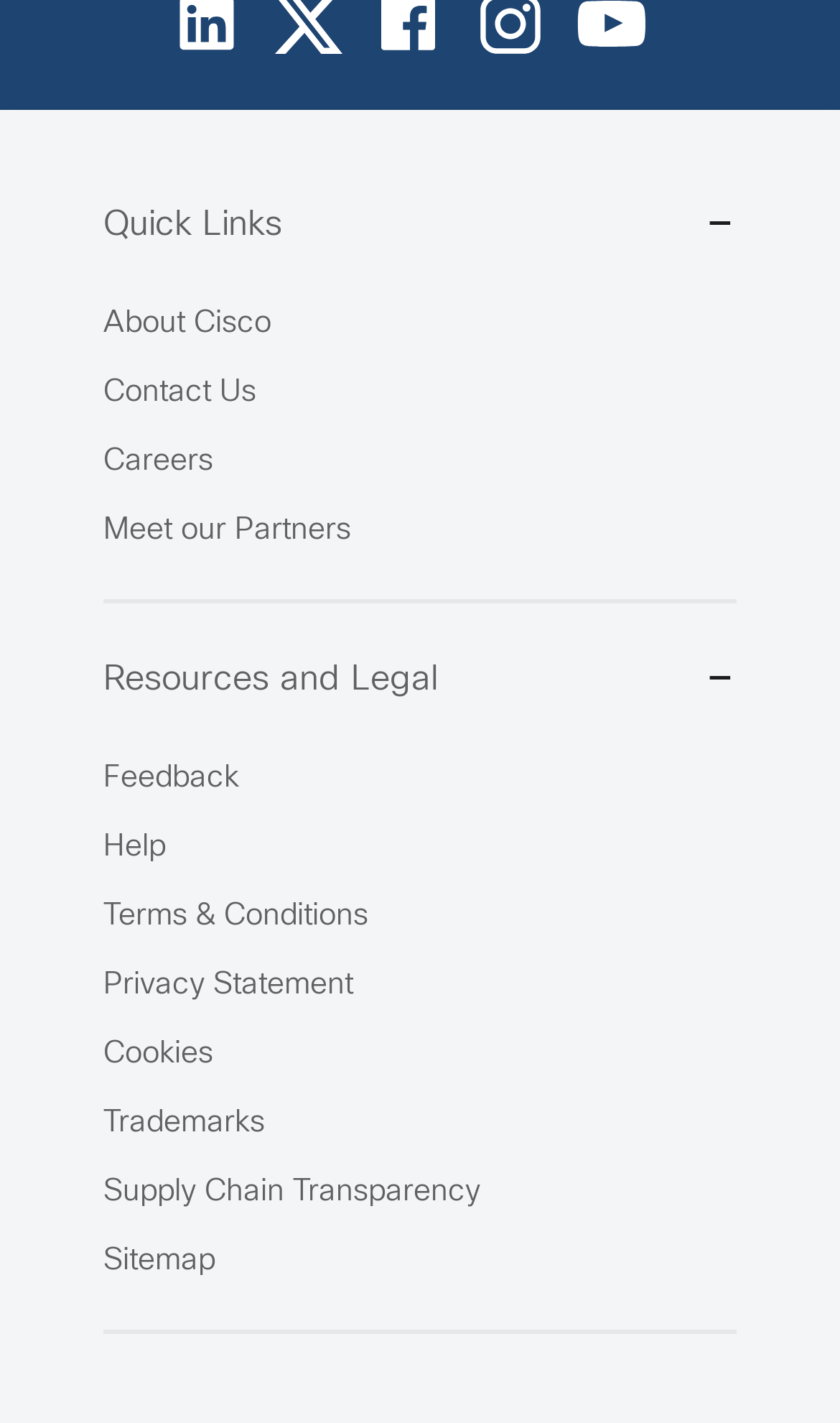Please find the bounding box for the UI element described by: "Trademarks".

[0.123, 0.78, 0.315, 0.8]